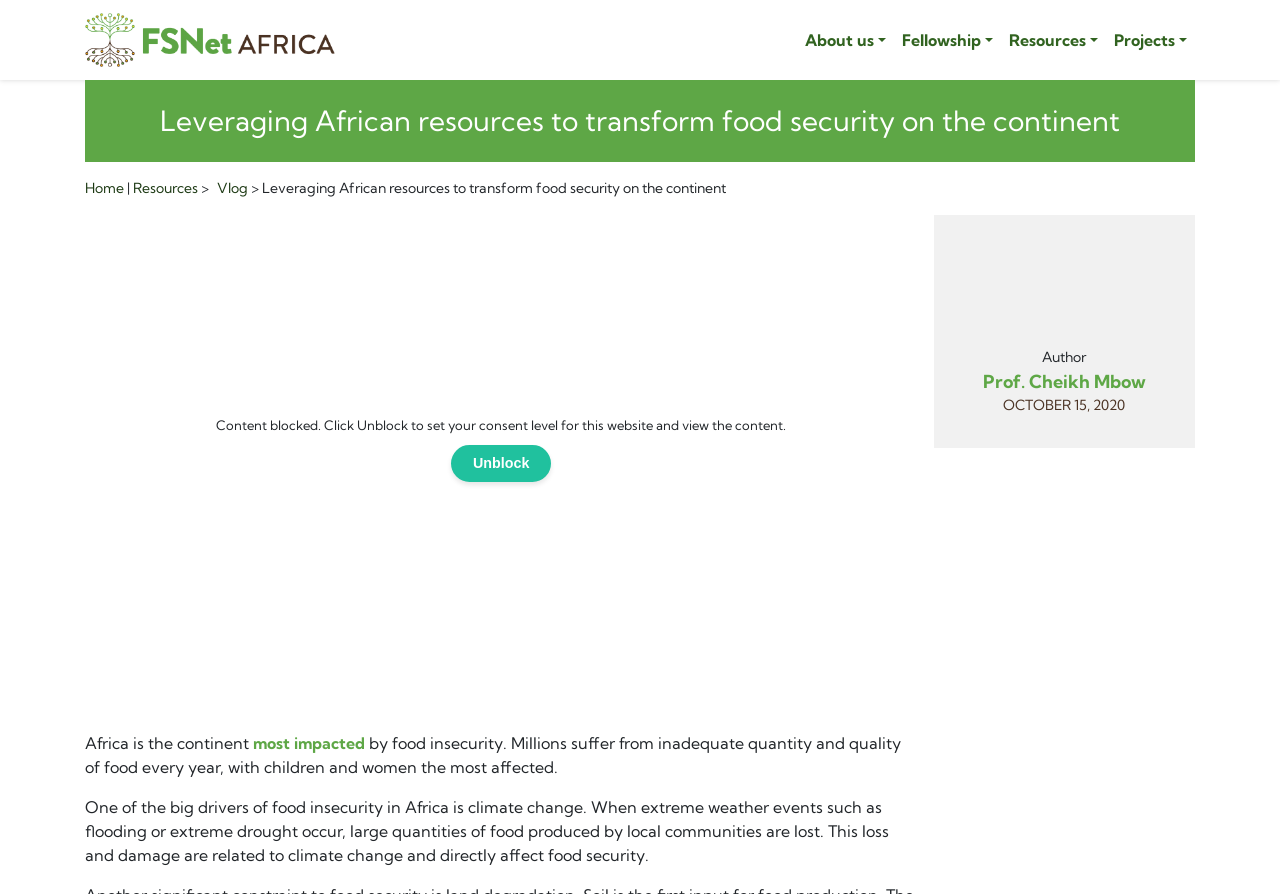Please find the bounding box coordinates for the clickable element needed to perform this instruction: "View recent posts".

None